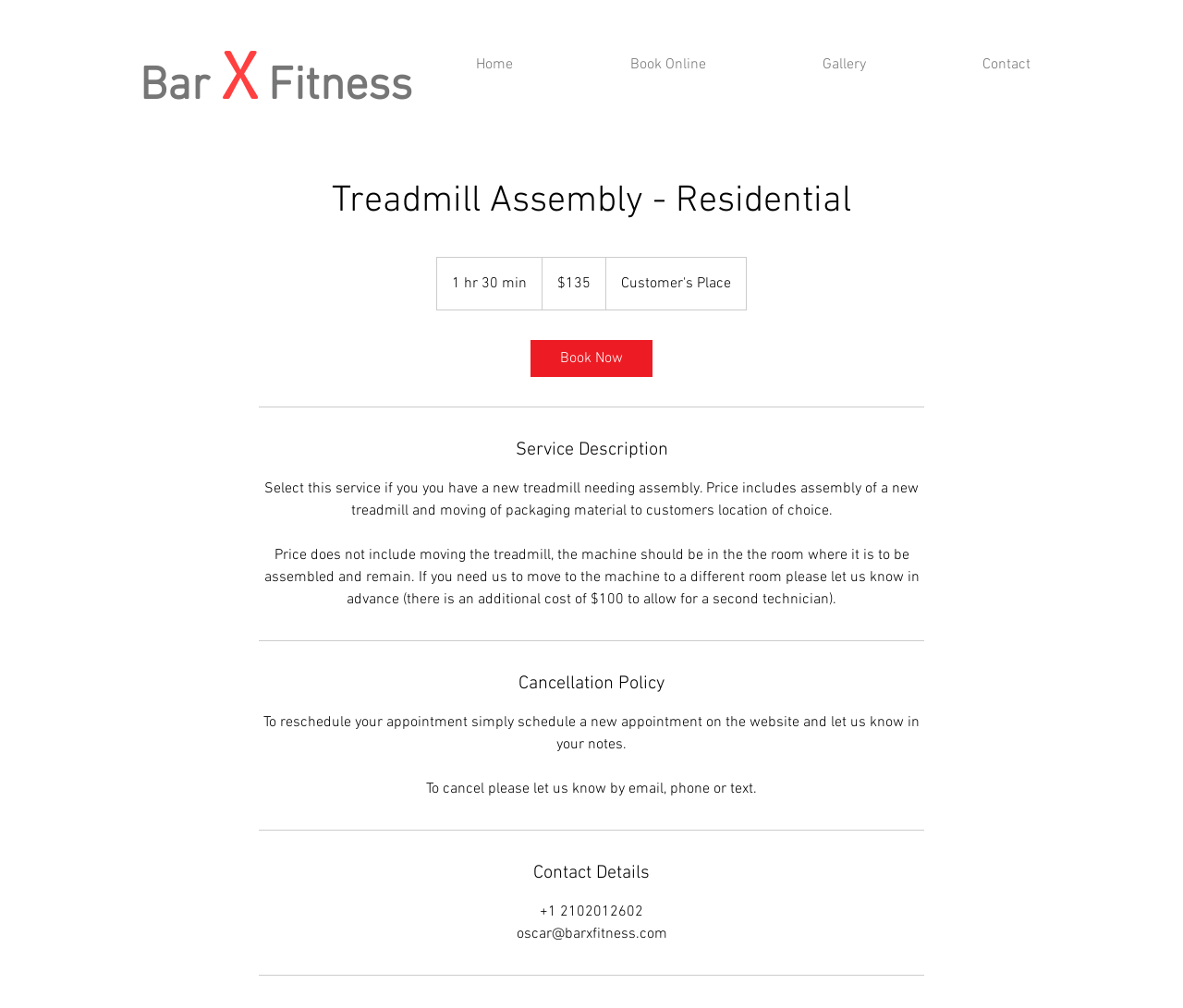What is the duration of the treadmill assembly service?
Based on the image content, provide your answer in one word or a short phrase.

1 h 30 min